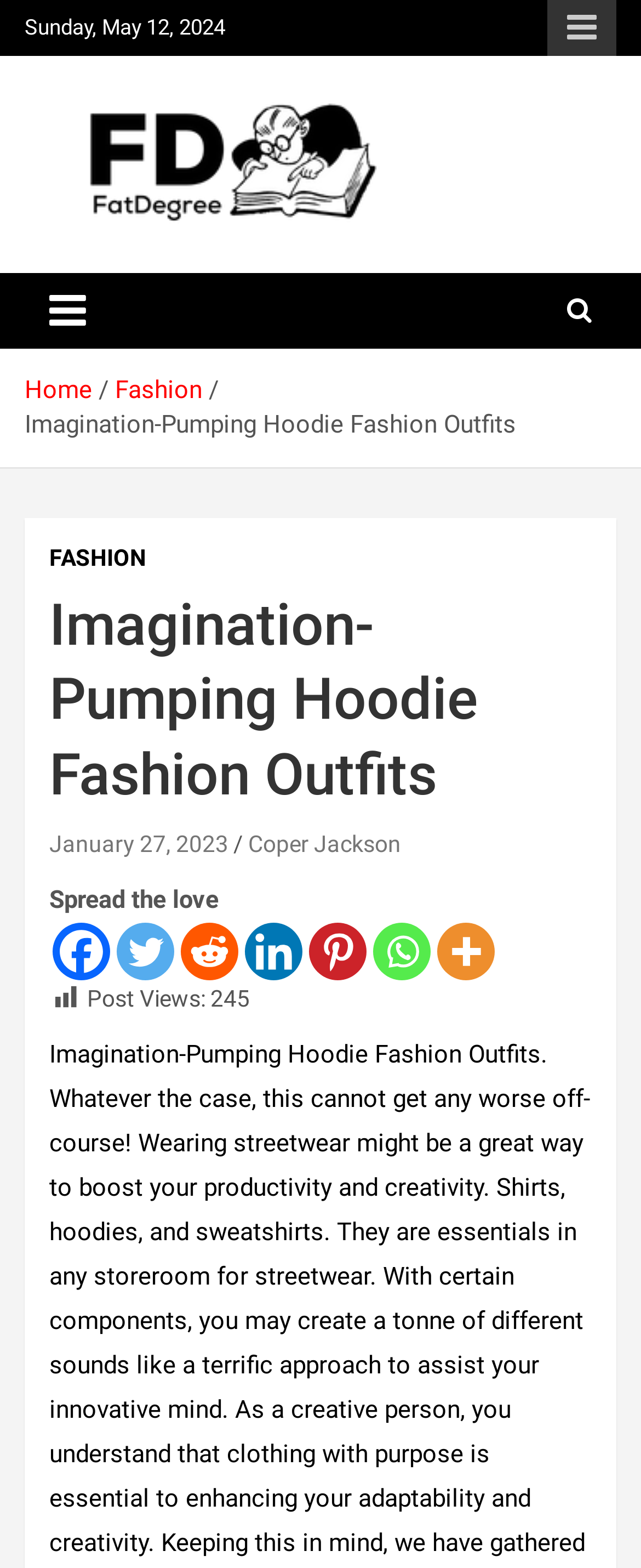Locate the bounding box coordinates of the element's region that should be clicked to carry out the following instruction: "Visit the Home page". The coordinates need to be four float numbers between 0 and 1, i.e., [left, top, right, bottom].

[0.038, 0.239, 0.144, 0.258]